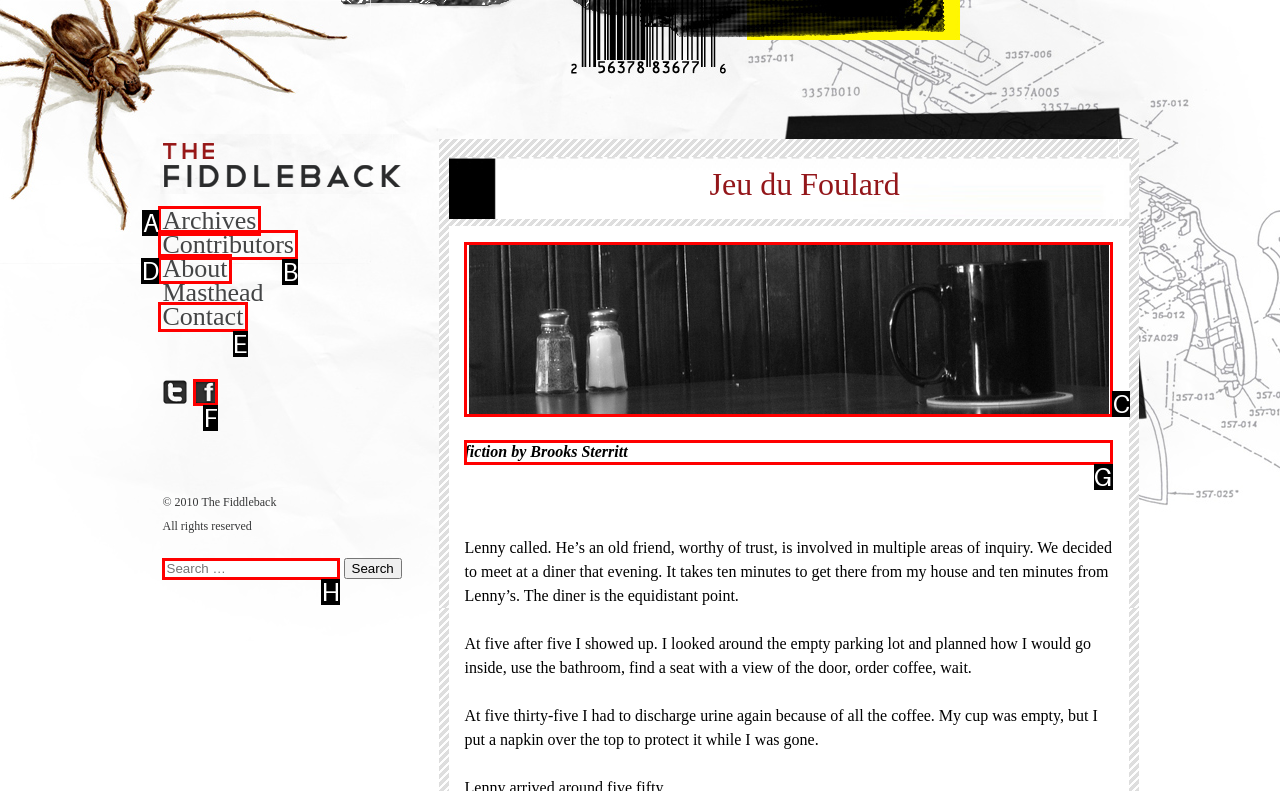From the given options, indicate the letter that corresponds to the action needed to complete this task: read the blog. Respond with only the letter.

None